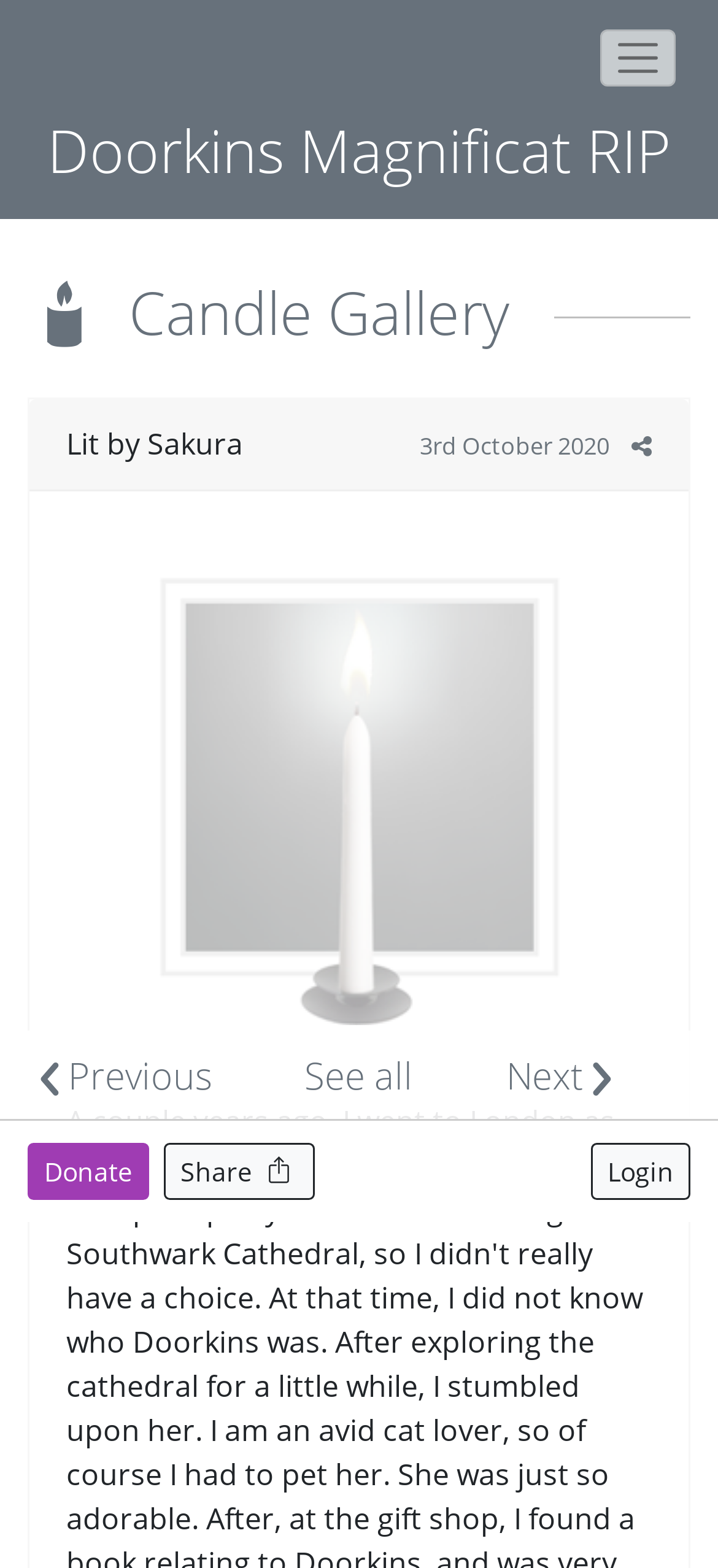Please provide the bounding box coordinates for the element that needs to be clicked to perform the instruction: "Go to Candle Gallery". The coordinates must consist of four float numbers between 0 and 1, formatted as [left, top, right, bottom].

[0.179, 0.174, 0.71, 0.225]